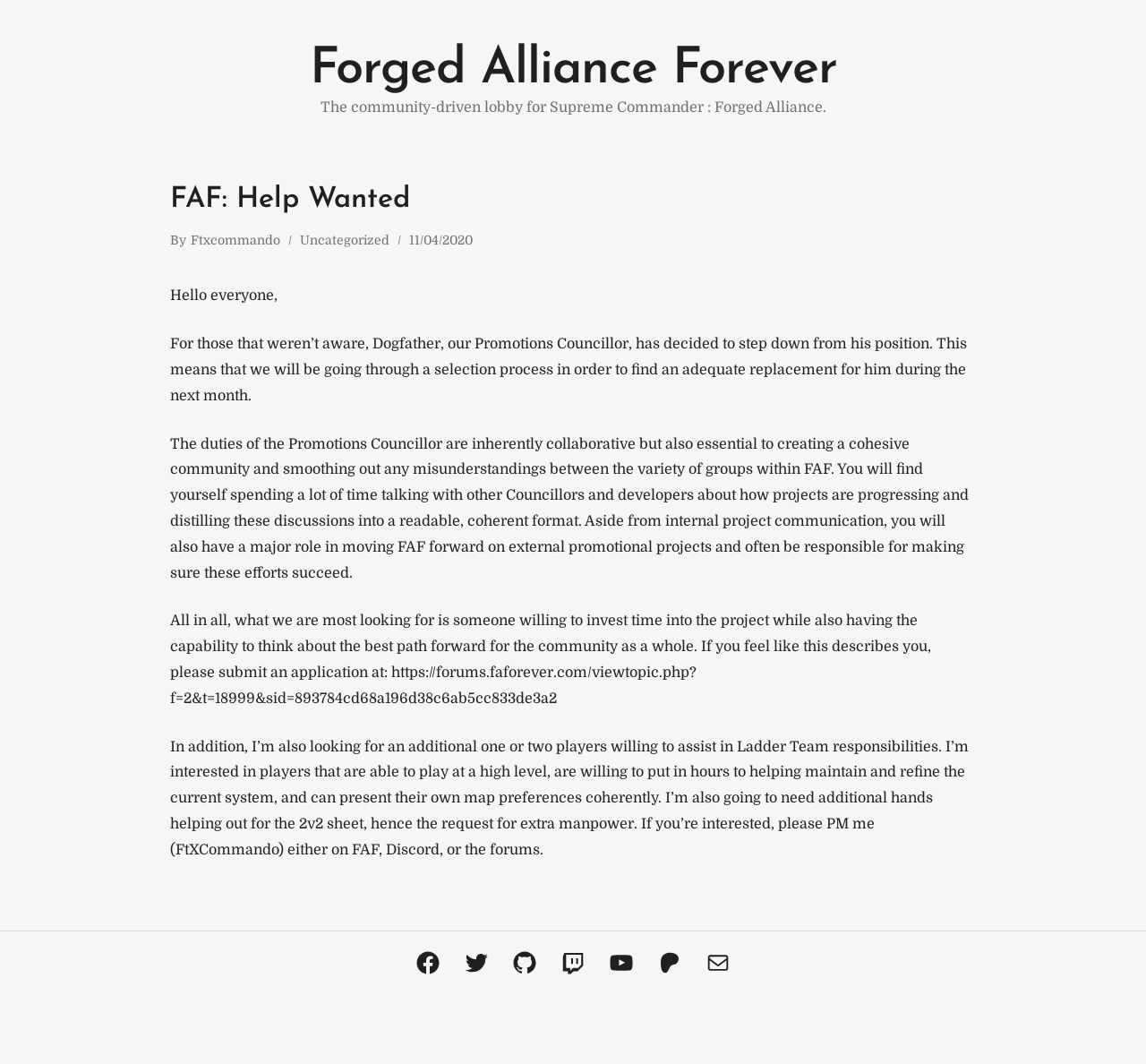Provide an in-depth caption for the contents of the webpage.

The webpage is about Forged Alliance Forever (FAF), a community-driven lobby for Supreme Commander: Forged Alliance. At the top, there is a heading "Forged Alliance Forever" followed by a brief description of the community. Below this, there is a main section with a heading "FAF: Help Wanted" that announces the need for a new Promotions Councillor to replace Dogfather, who has stepped down. 

The main section is divided into several paragraphs of text, explaining the duties of the Promotions Councillor, including collaborative work with other Councillors and developers, internal project communication, and external promotional projects. The text also describes the ideal candidate, who should be willing to invest time into the project and have the capability to think about the best path forward for the community.

There is a link to submit an application for the Promotions Councillor position. Additionally, the text mentions the need for one or two players to assist in Ladder Team responsibilities, requiring high-level players who can help maintain and refine the current system.

At the bottom of the page, there are several social media links, including Facebook, Twitter, GitHub, Twitch, YouTube, Patreon, and Mail, allowing users to connect with FAF through various platforms.